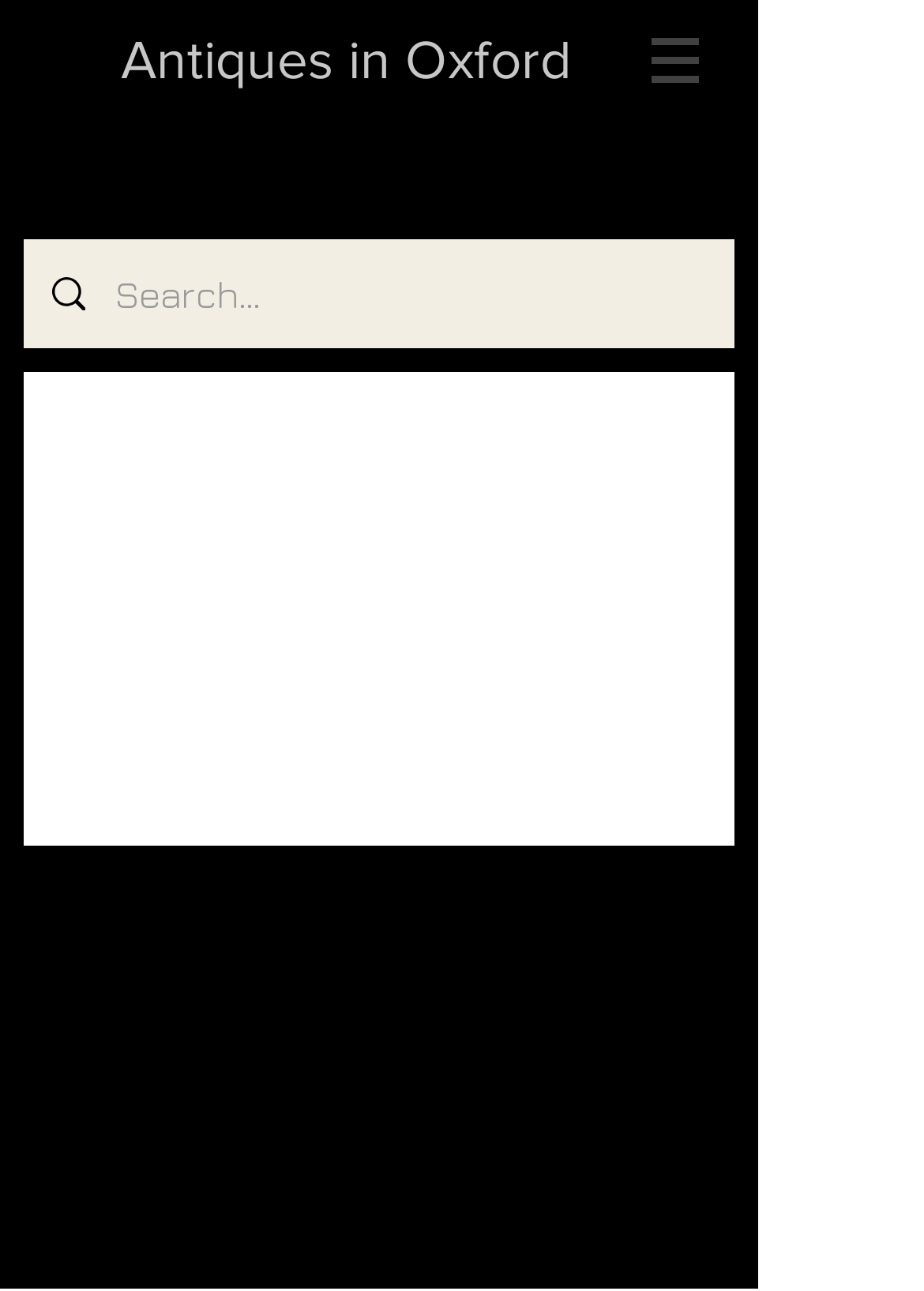Generate the title text from the webpage.

Antiques in Oxford